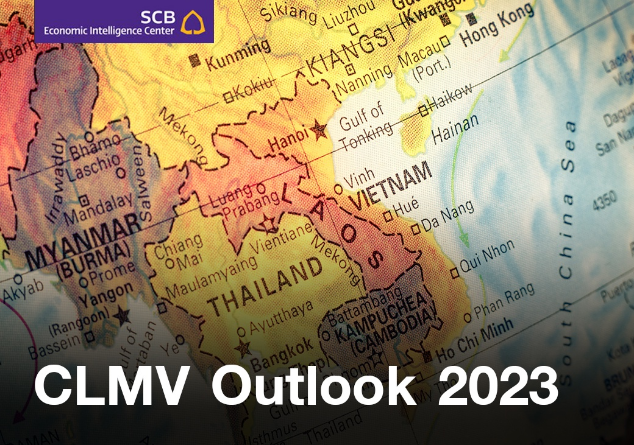Where is the SCB logo located in the image?
Please provide a detailed answer to the question.

The caption explicitly states that the SCB logo appears prominently in the top left corner of the image, which suggests that it is a prominent feature of the visual representation.